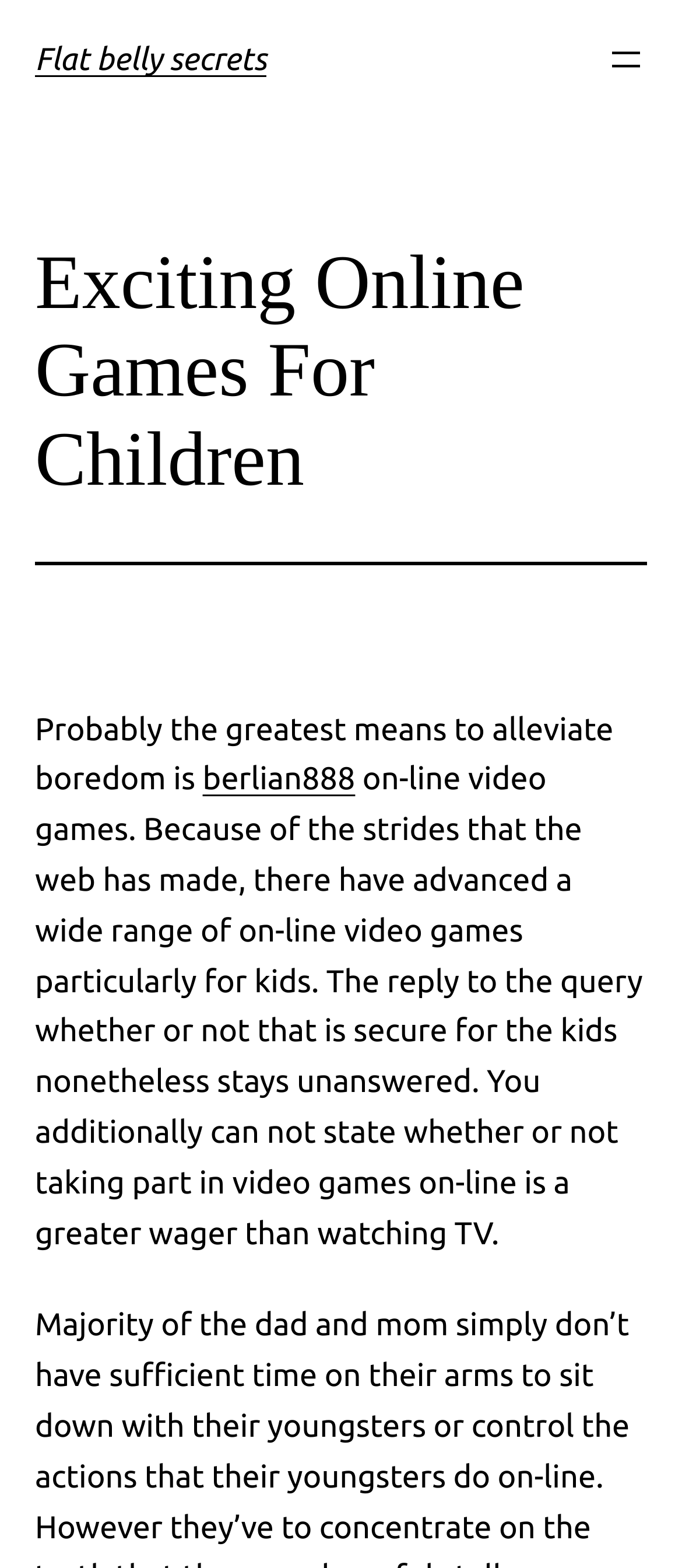Give a short answer to this question using one word or a phrase:
What is the purpose of online video games for kids?

Alleviate boredom